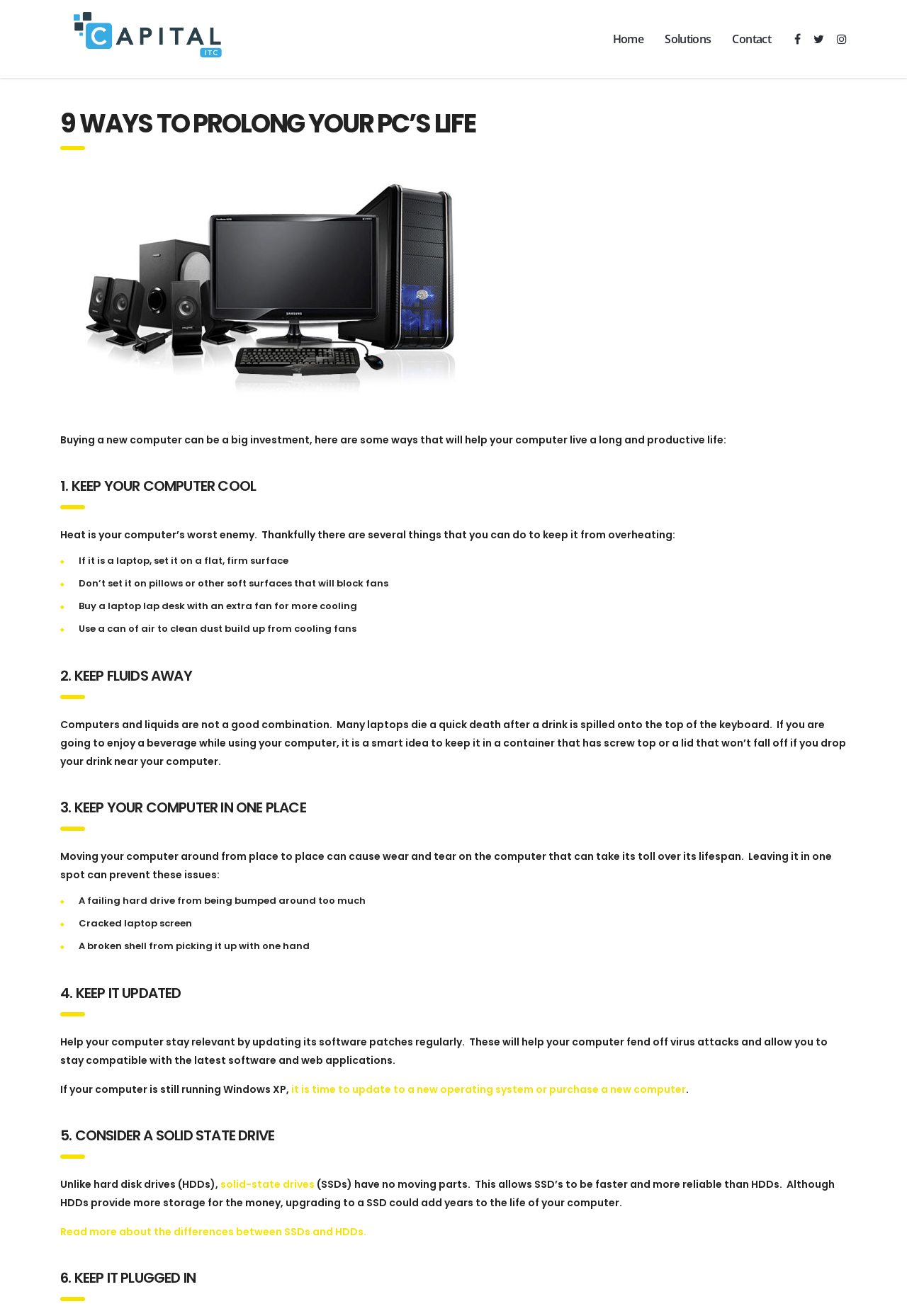Why is it important to update a PC's software regularly?
Answer the question in as much detail as possible.

The webpage advises users to update their PC's software regularly to help prevent virus attacks and stay compatible with the latest software and web applications. This is mentioned in the section '4. KEEP IT UPDATED', which emphasizes the importance of keeping a PC's software up-to-date.